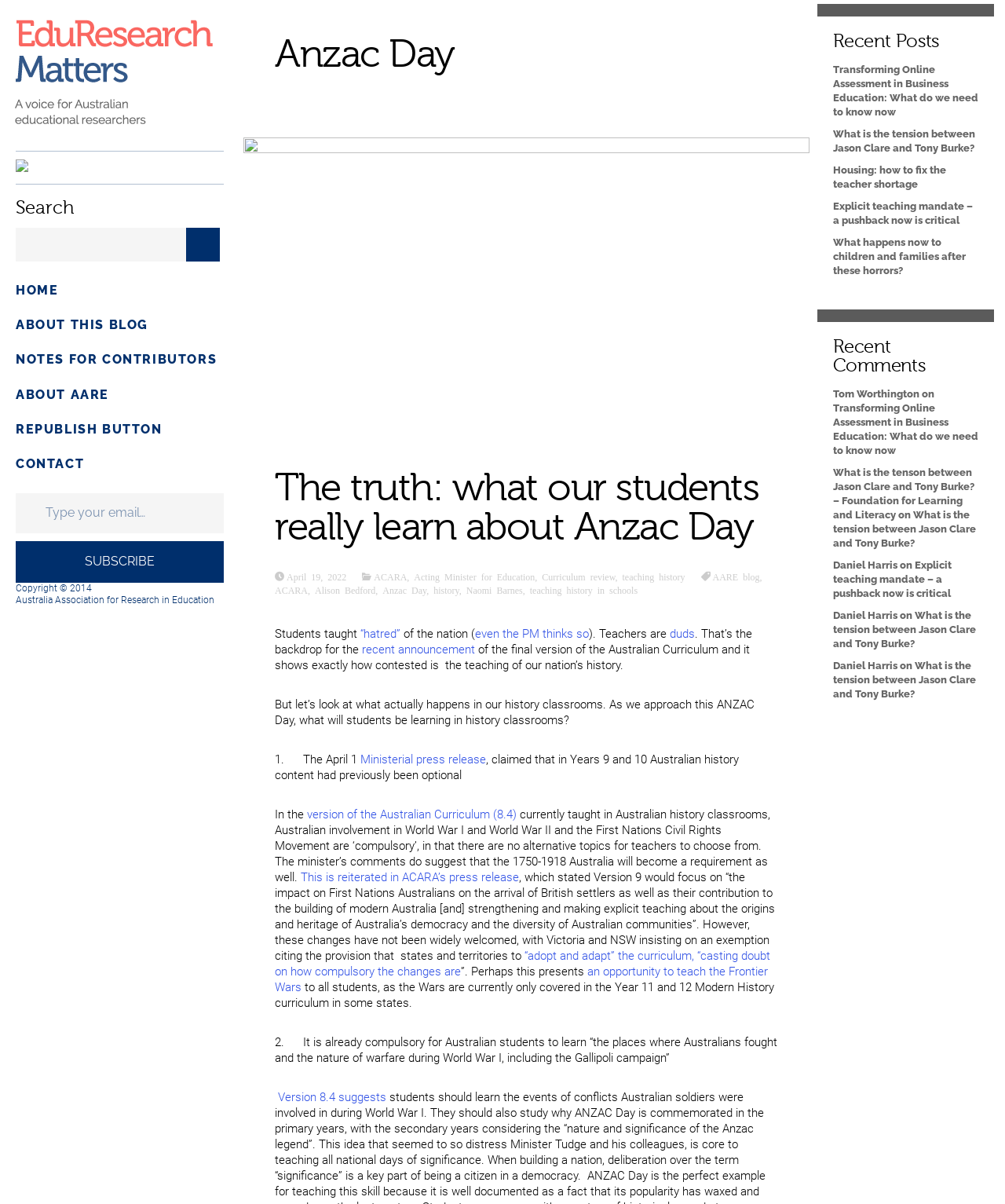What is the topic of the first article on the webpage?
Refer to the image and provide a one-word or short phrase answer.

Anzac Day